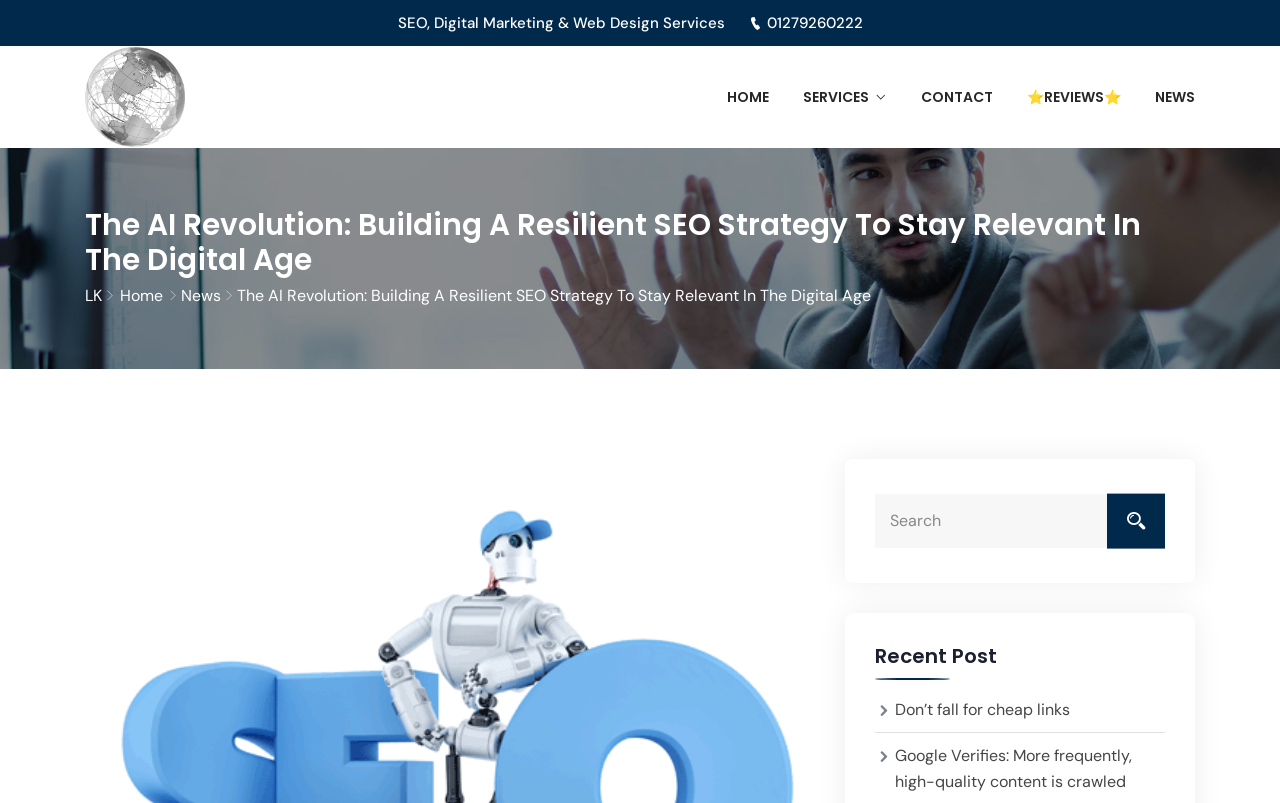Extract the text of the main heading from the webpage.

The AI Revolution: Building a Resilient SEO Strategy to Stay Relevant in the Digital Age